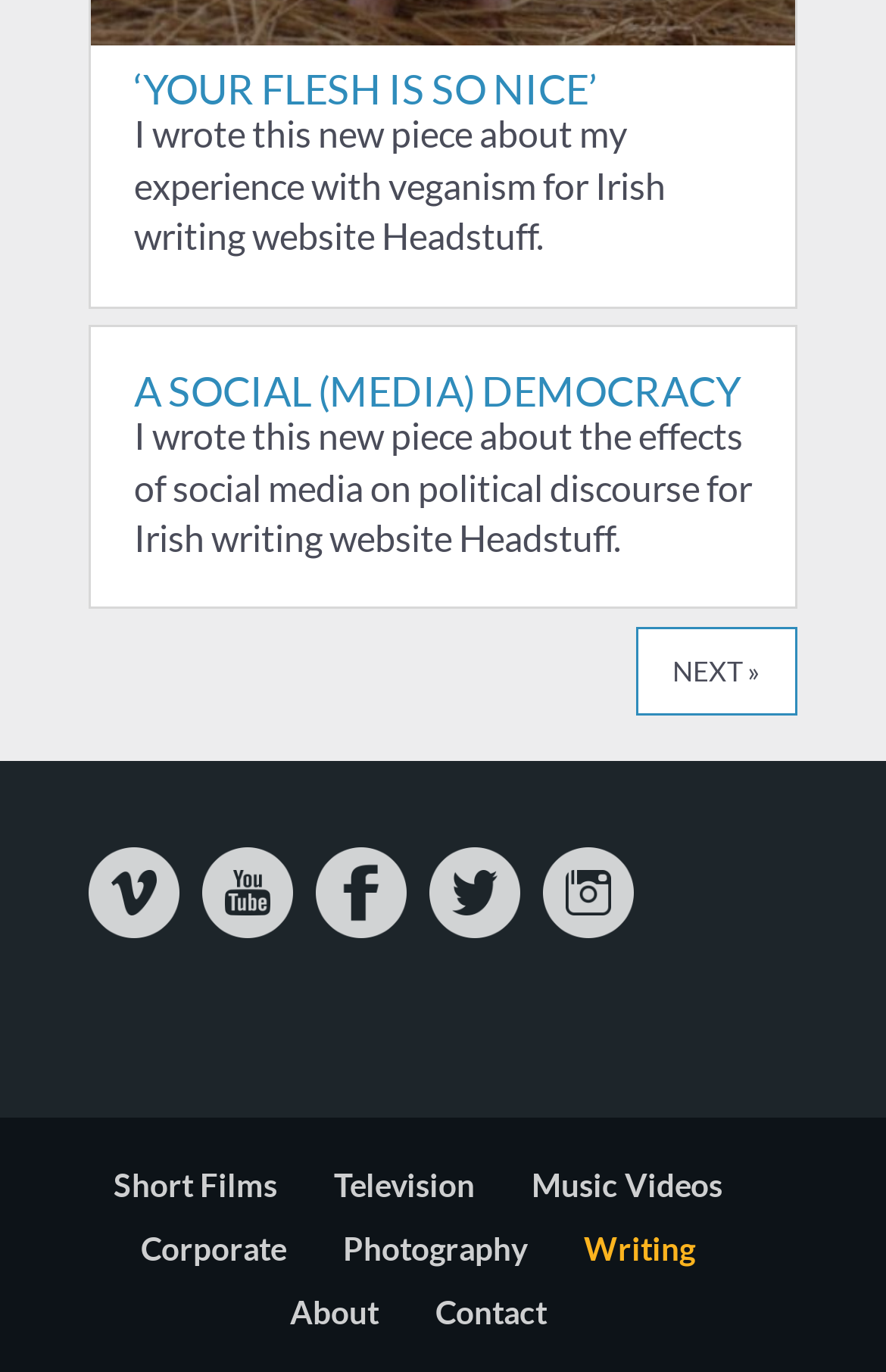Find the bounding box coordinates of the element you need to click on to perform this action: 'contact the author'. The coordinates should be represented by four float values between 0 and 1, in the format [left, top, right, bottom].

[0.491, 0.942, 0.617, 0.971]